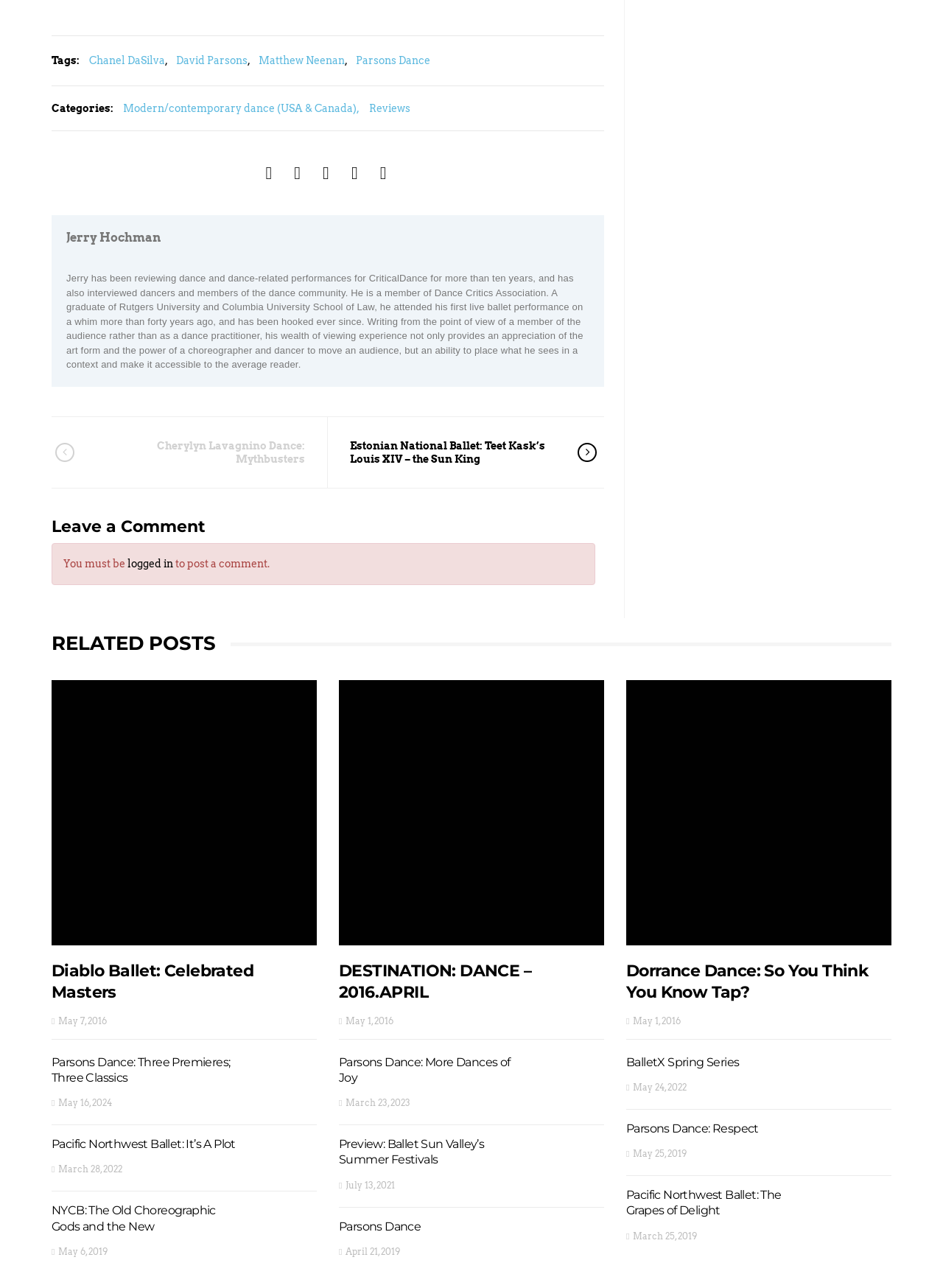Please determine the bounding box coordinates for the element that should be clicked to follow these instructions: "Click on the link 'Chanel DaSilva'".

[0.095, 0.04, 0.175, 0.055]